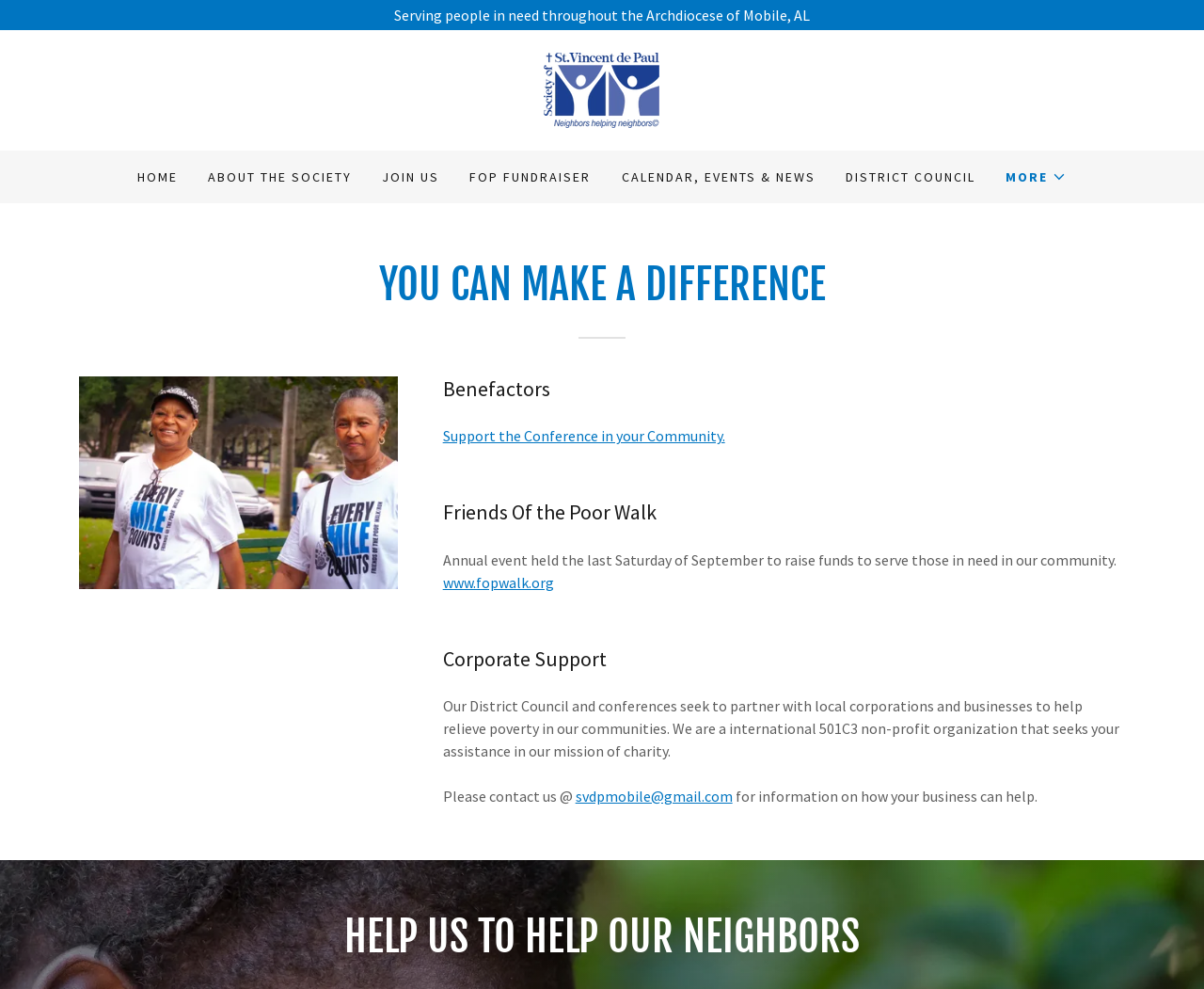Determine the bounding box coordinates for the element that should be clicked to follow this instruction: "Click the 'St. Vincent de Paul District Council of Mobile' link". The coordinates should be given as four float numbers between 0 and 1, in the format [left, top, right, bottom].

[0.452, 0.08, 0.548, 0.099]